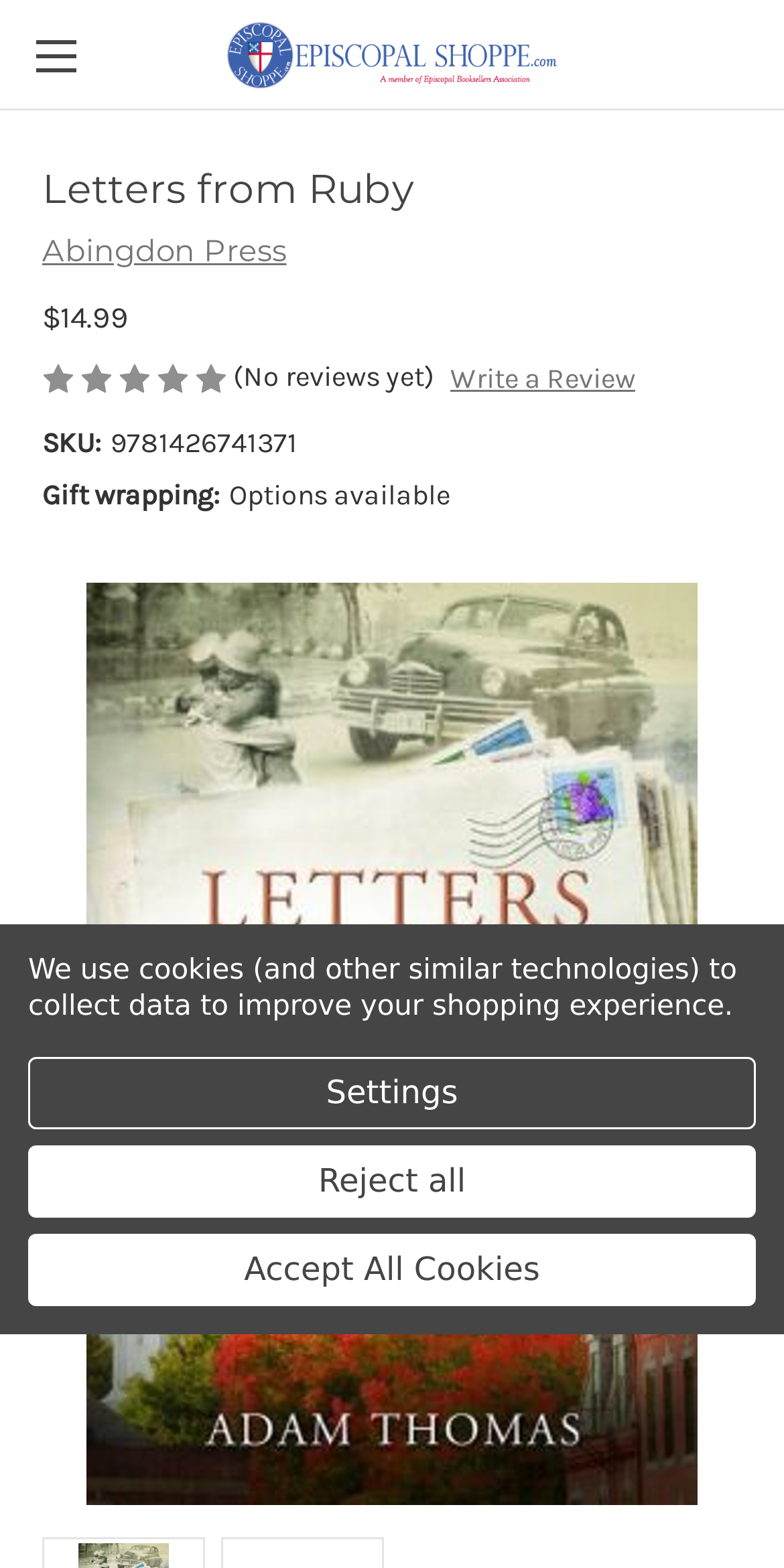Write a detailed summary of the webpage, including text, images, and layout.

The webpage is an online shop, specifically the Episcopal Shoppe, with a focus on liturgical books, calendars, cards, Cursillo gifts, music, and more. At the top left corner, there is a toggle menu link, and next to it, the shop's name "Episcopal Shoppe" is displayed with an accompanying image. Below this, there is a large figure element that takes up most of the page, containing an image of "Letters from Ruby".

Within this figure element, there are several headings, including "Letters from Ruby" and "Abingdon Press", with the latter having a link to its own page. Below these headings, there is a price tag of "$14.99" and a product rating section, which currently shows 0 out of 5 stars, with five empty star images. Next to the rating, there is a message indicating that there are no reviews yet, and a "Write a Review" button.

Further down, there is a description list that provides details about the product, including its SKU number and gift wrapping options. At the bottom of the page, there is a notification about the use of cookies to improve the shopping experience, along with three buttons to manage cookie settings: "Settings", "Reject all", and "Accept All Cookies".